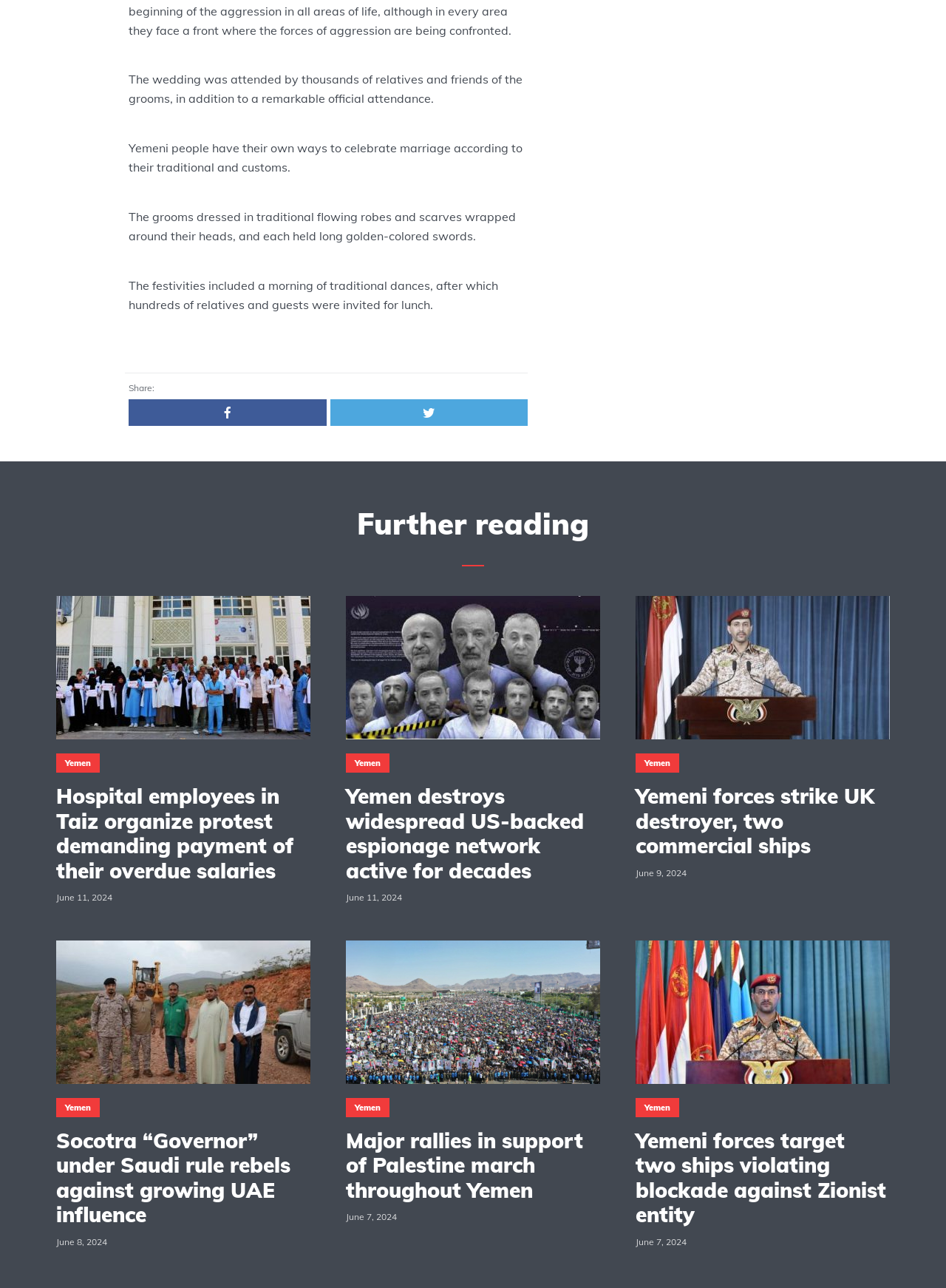Find the bounding box coordinates of the clickable area that will achieve the following instruction: "Read more about Yemen".

[0.059, 0.585, 0.105, 0.6]